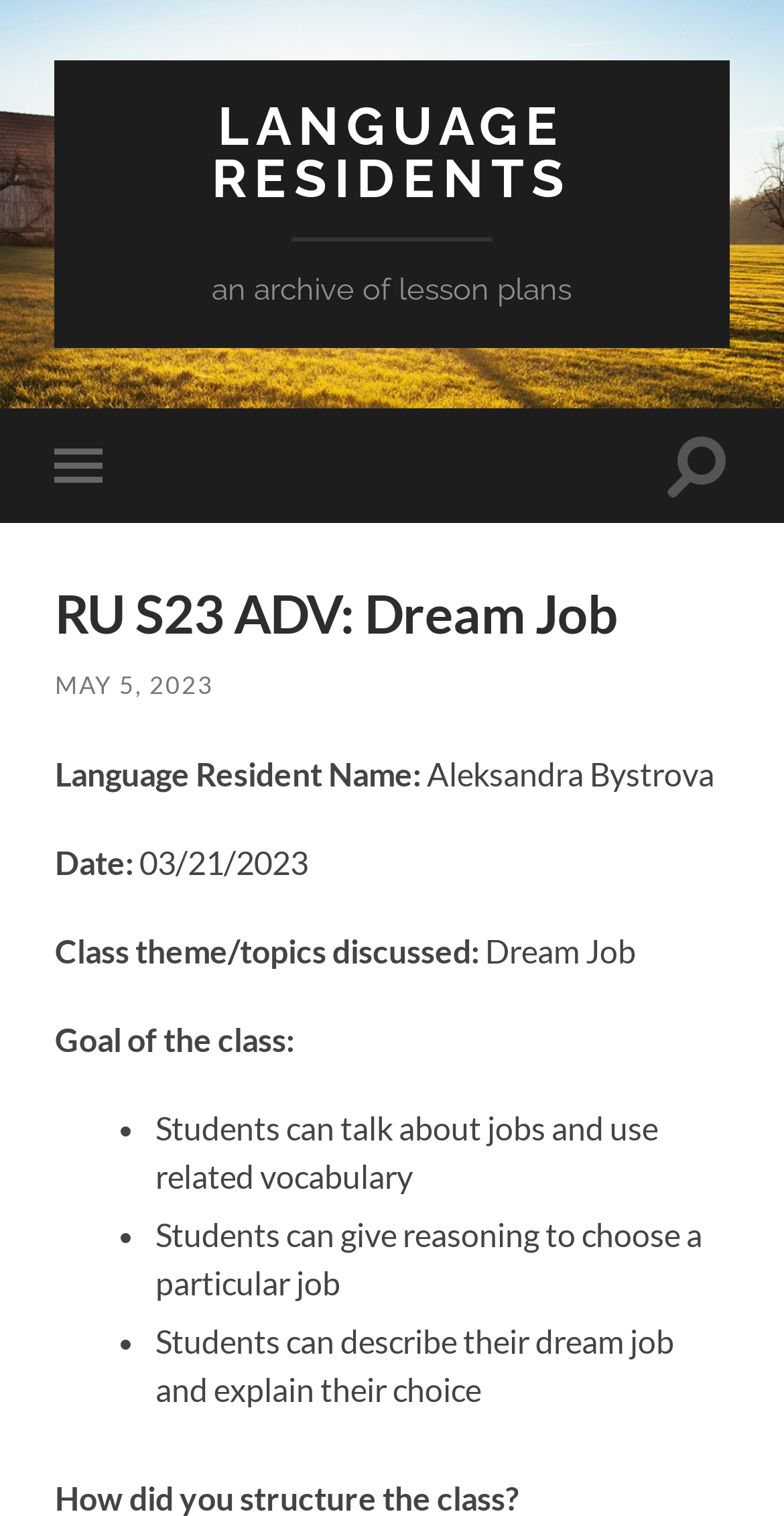Using the information shown in the image, answer the question with as much detail as possible: What is the goal of the class?

I found the answer by looking at the text following 'Goal of the class:' which is a list of goals, and the first one is 'Students can talk about jobs and use related vocabulary'.